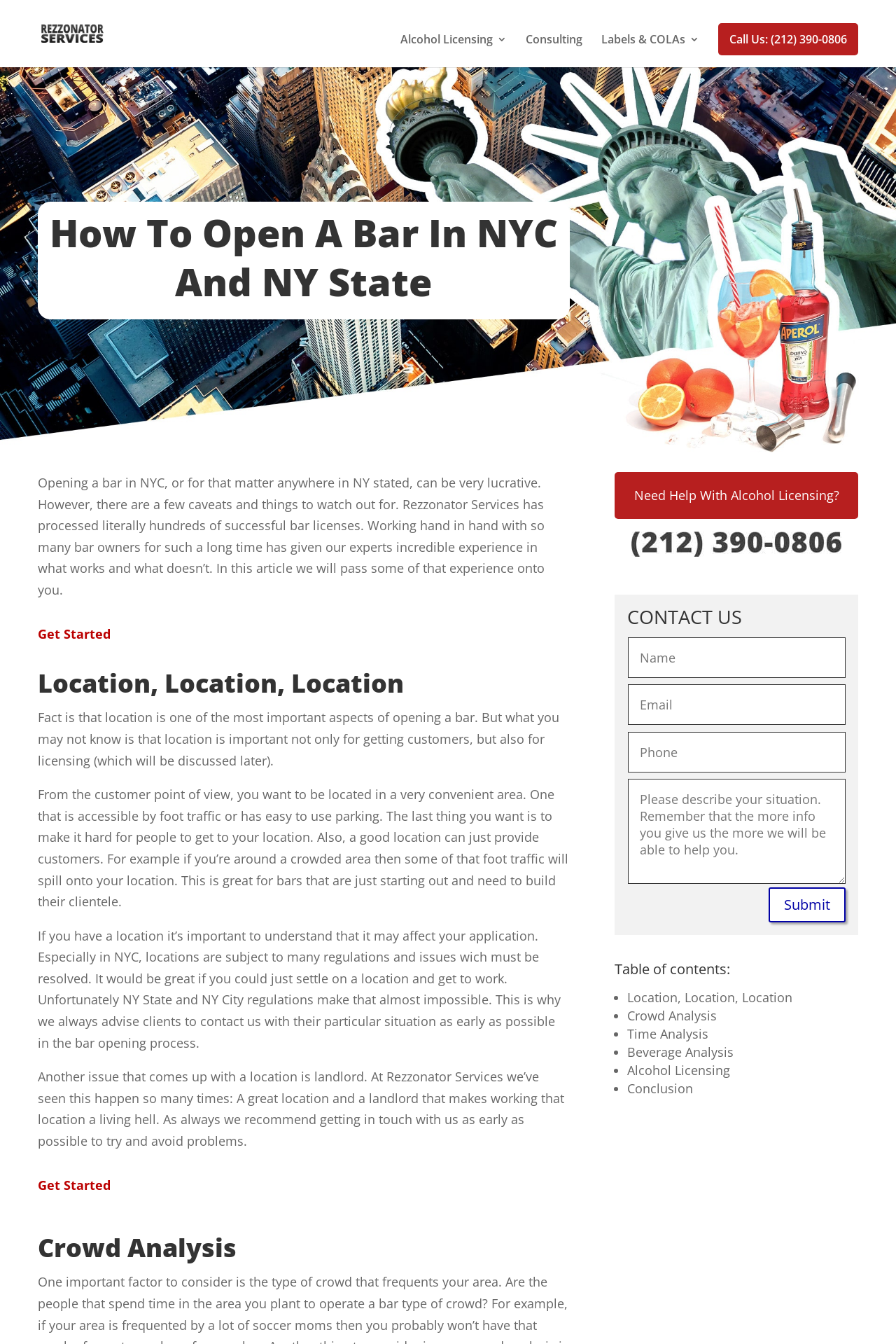Please identify the bounding box coordinates of the element that needs to be clicked to execute the following command: "Click the 'Submit 5' button". Provide the bounding box using four float numbers between 0 and 1, formatted as [left, top, right, bottom].

[0.858, 0.66, 0.944, 0.686]